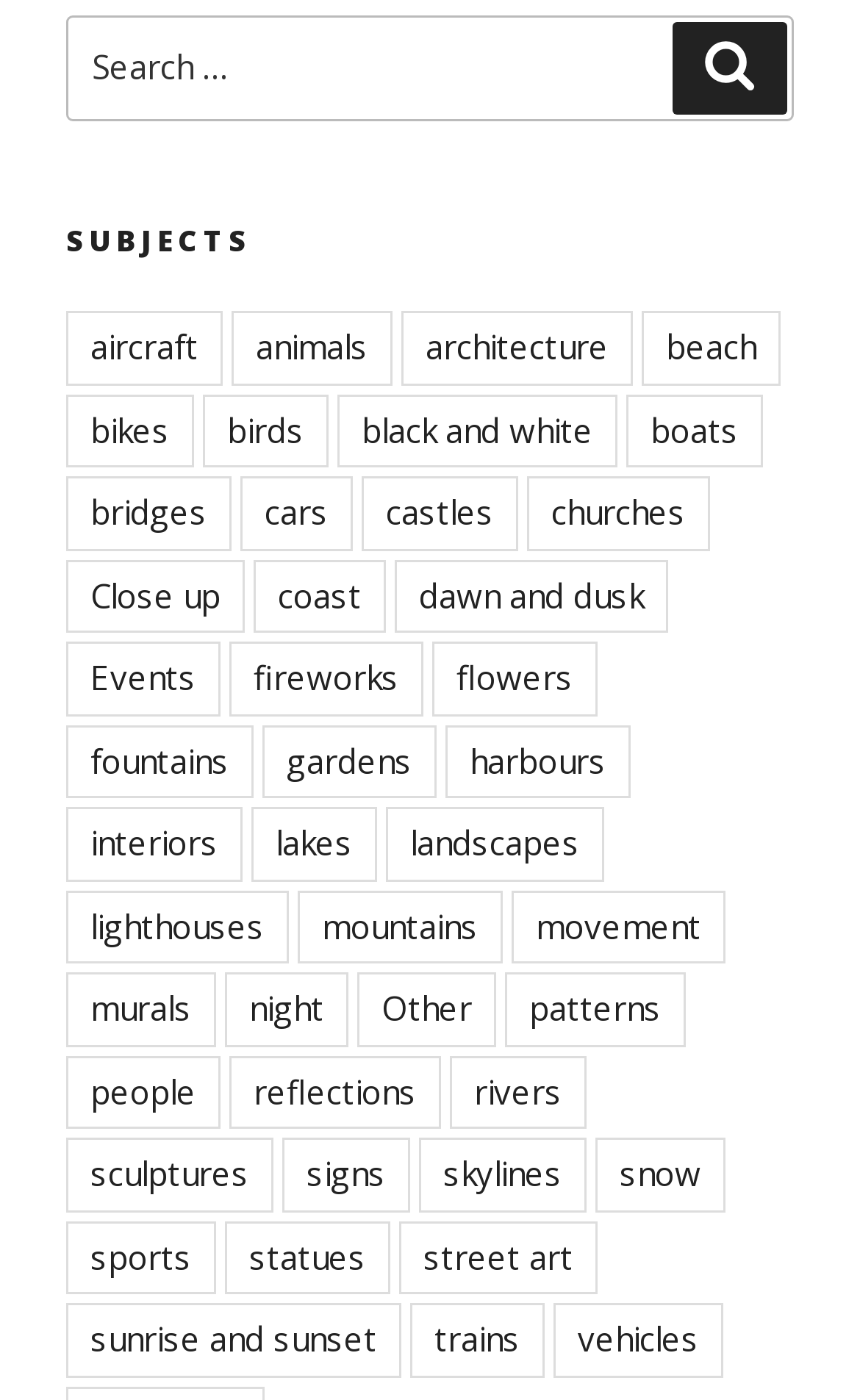Locate the bounding box coordinates of the element I should click to achieve the following instruction: "Click on the 'aircraft' link".

[0.077, 0.223, 0.259, 0.276]